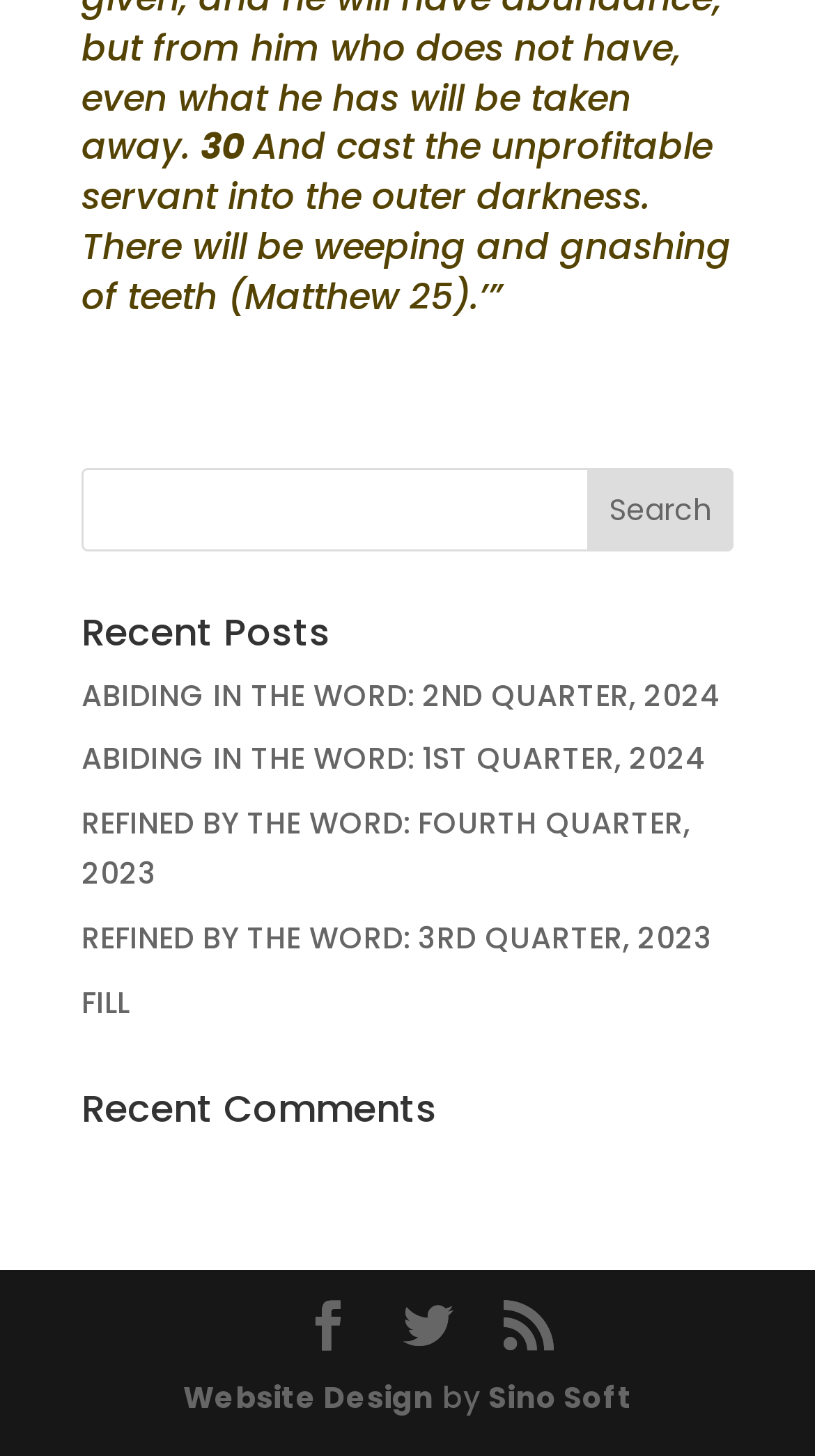Please specify the bounding box coordinates in the format (top-left x, top-left y, bottom-right x, bottom-right y), with all values as floating point numbers between 0 and 1. Identify the bounding box of the UI element described by: value="Search"

[0.721, 0.321, 0.9, 0.378]